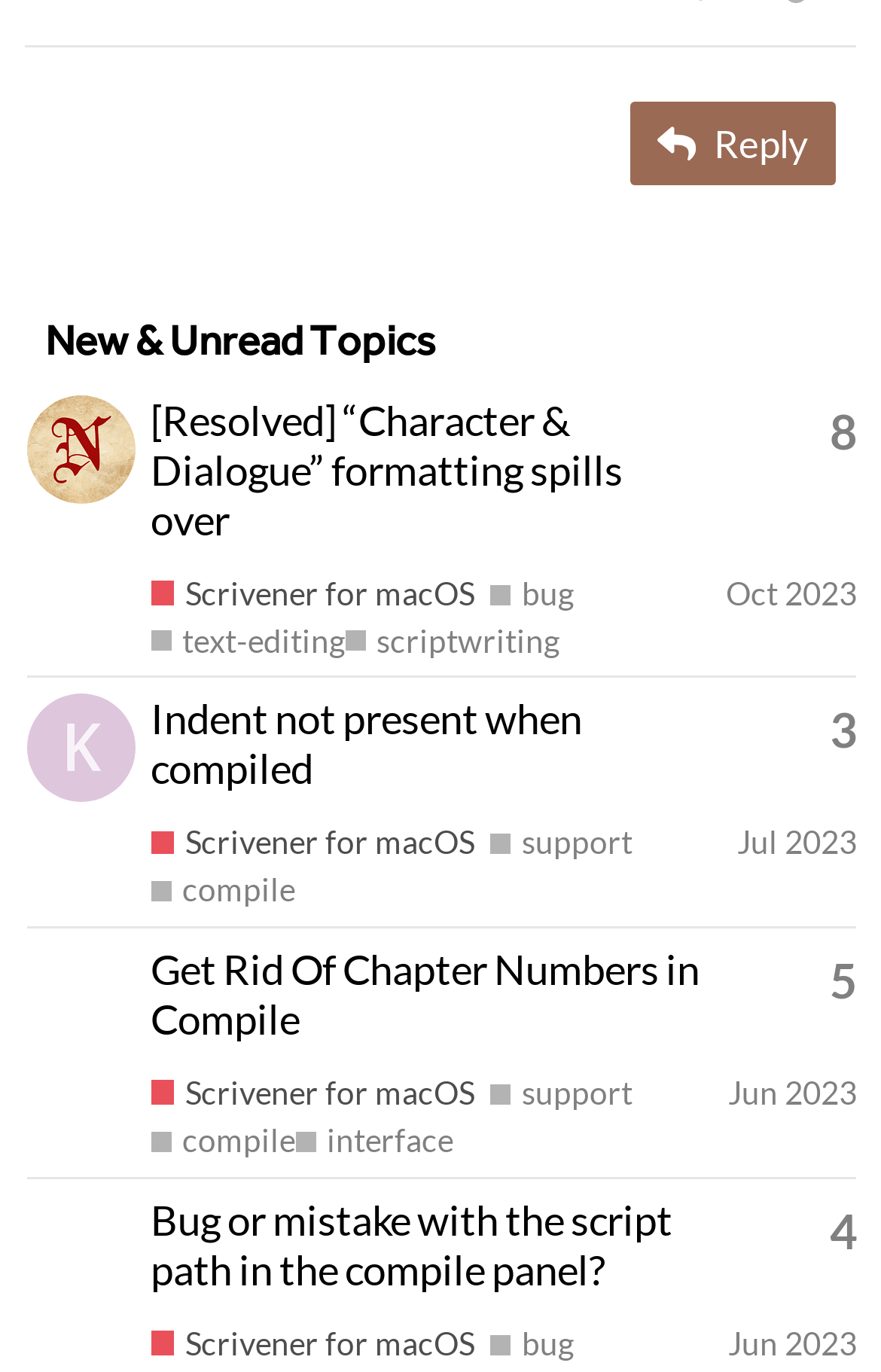Please locate the bounding box coordinates of the region I need to click to follow this instruction: "View topic 'Get Rid Of Chapter Numbers in Compile'".

[0.029, 0.676, 0.973, 0.858]